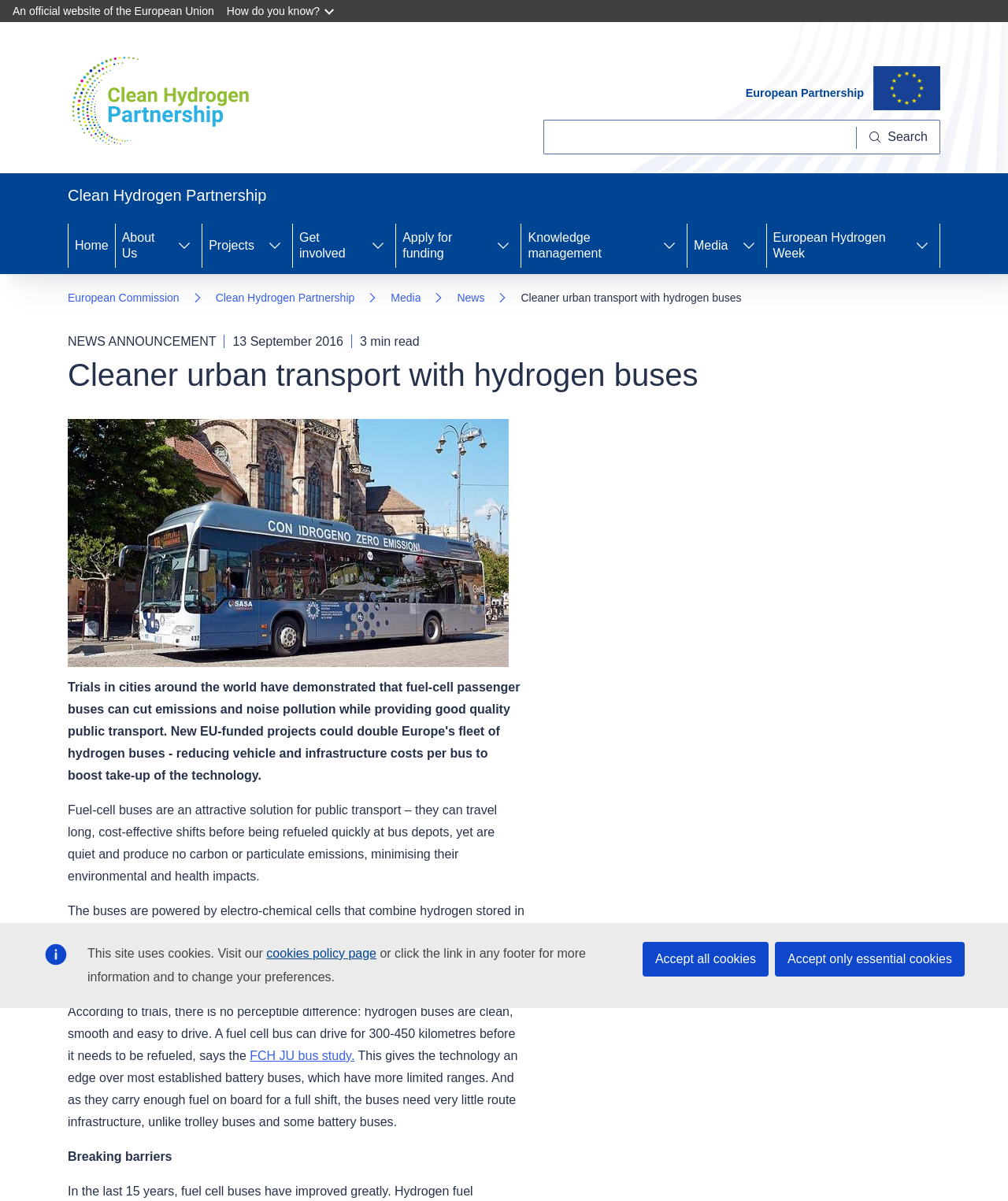Locate the bounding box coordinates of the element that should be clicked to fulfill the instruction: "Go to Home page".

[0.067, 0.034, 0.262, 0.129]